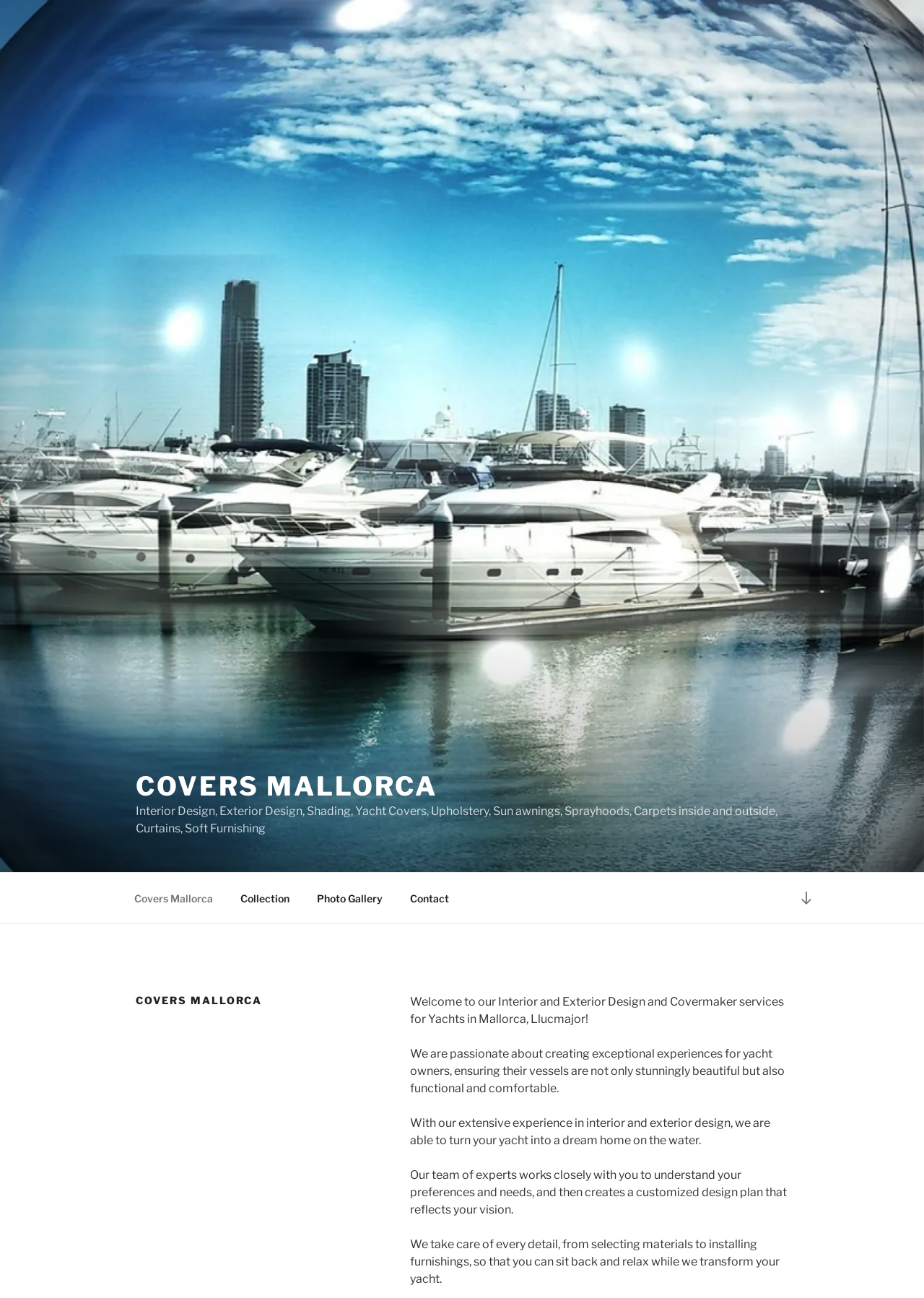What is the location of their service?
Please provide a comprehensive answer to the question based on the webpage screenshot.

The webpage mentions 'Yachts in Mallorca, Llucmajor', indicating that the location of their service is in Mallorca, specifically in Llucmajor.